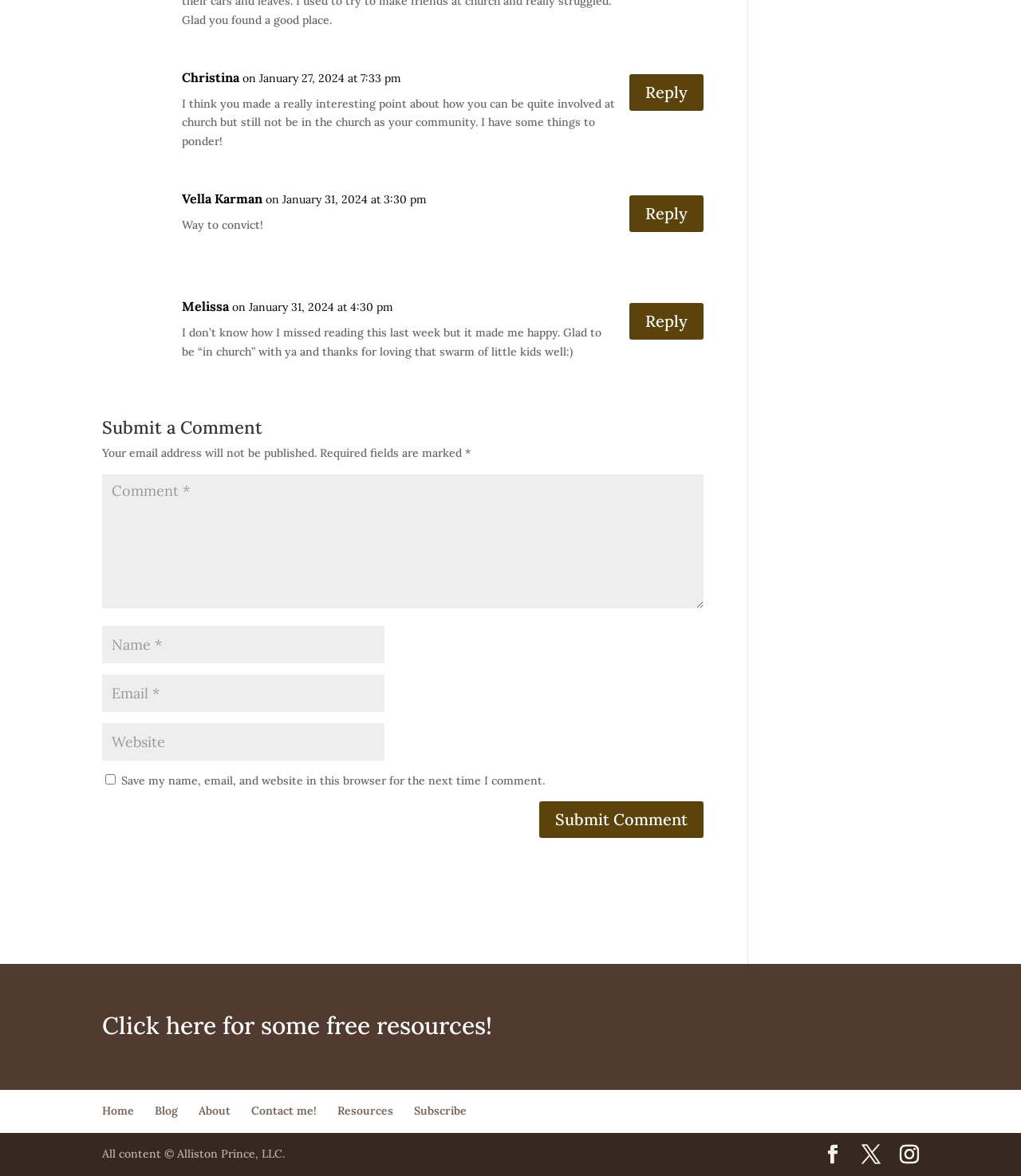What is the link text of the last link in the footer? Based on the screenshot, please respond with a single word or phrase.

